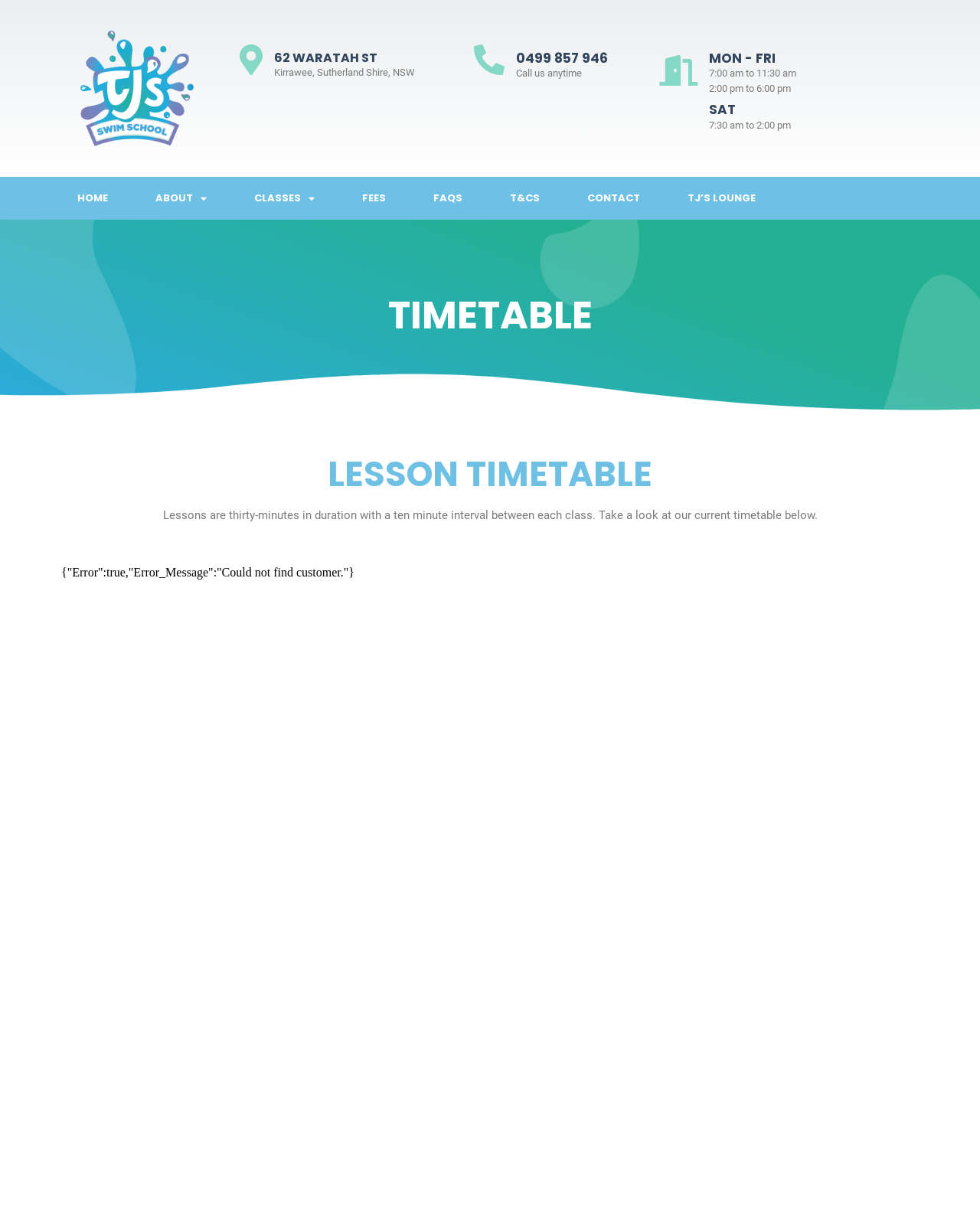Based on the description "0499 857 946", find the bounding box of the specified UI element.

[0.527, 0.04, 0.62, 0.055]